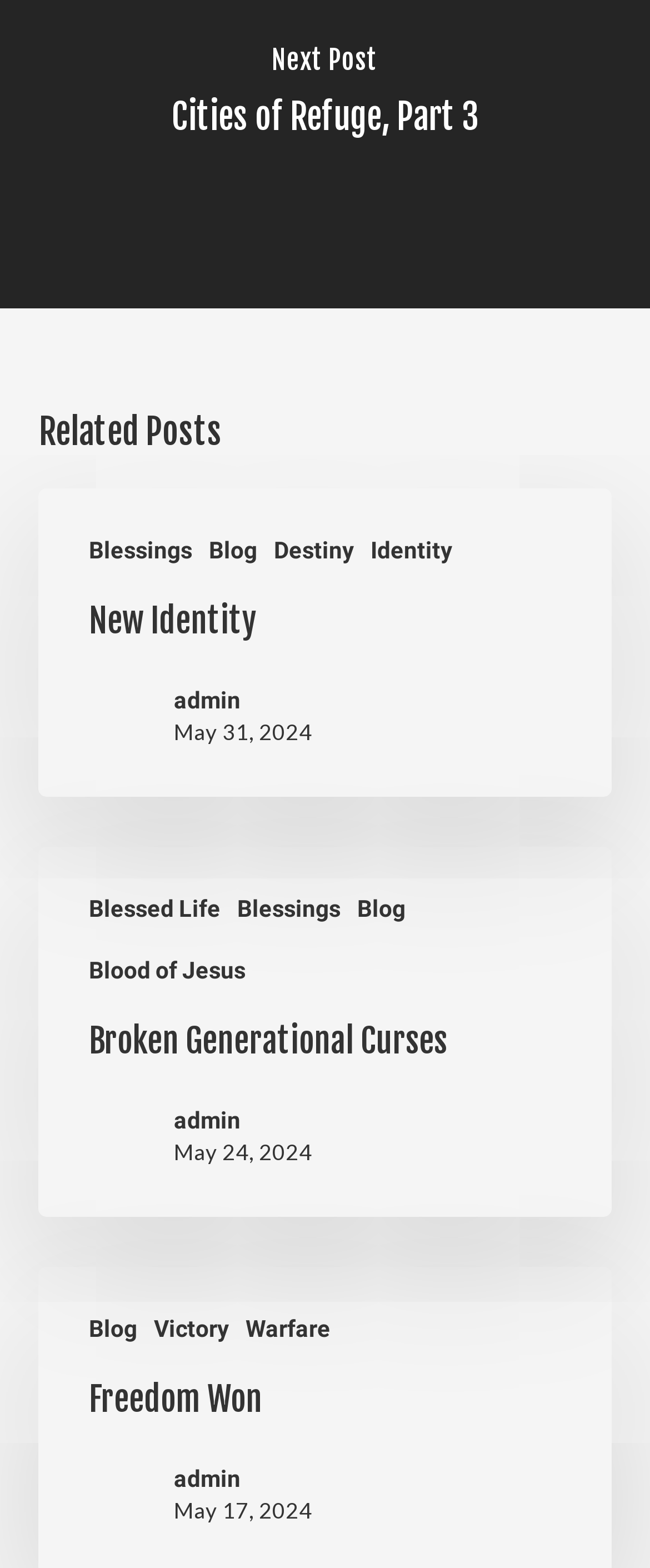Please identify the bounding box coordinates of the area that needs to be clicked to fulfill the following instruction: "View the 'Freedom Won' post."

[0.137, 0.88, 0.863, 0.907]